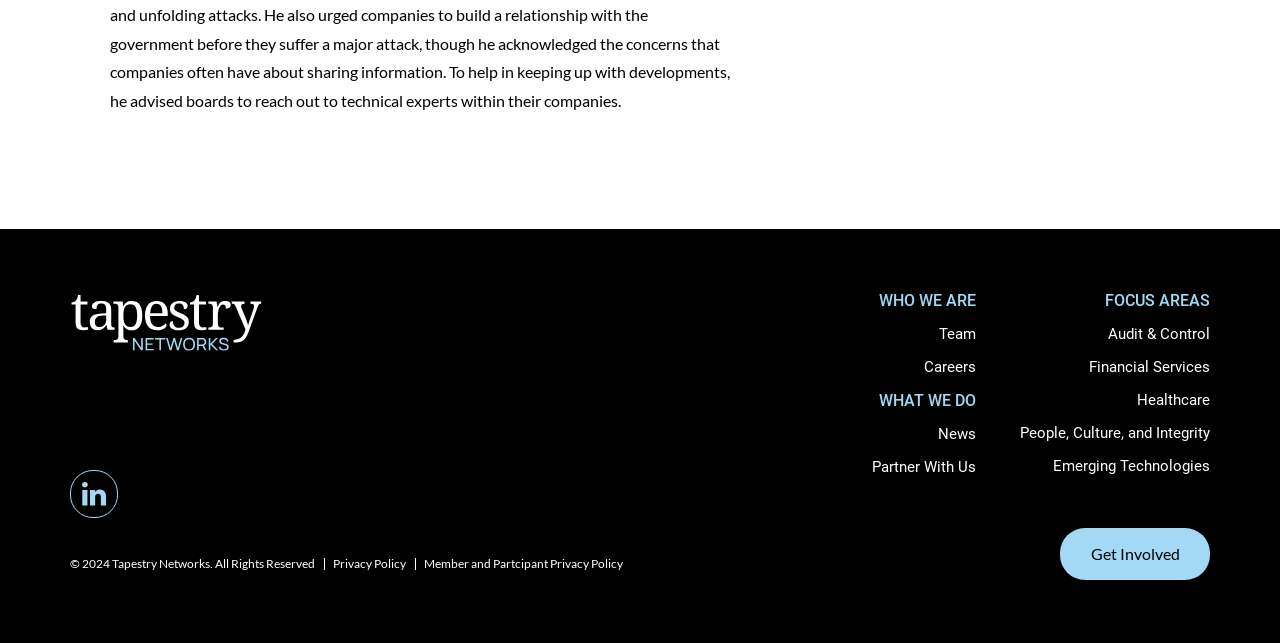Given the description "People, Culture, and Integrity", provide the bounding box coordinates of the corresponding UI element.

[0.797, 0.656, 0.945, 0.692]